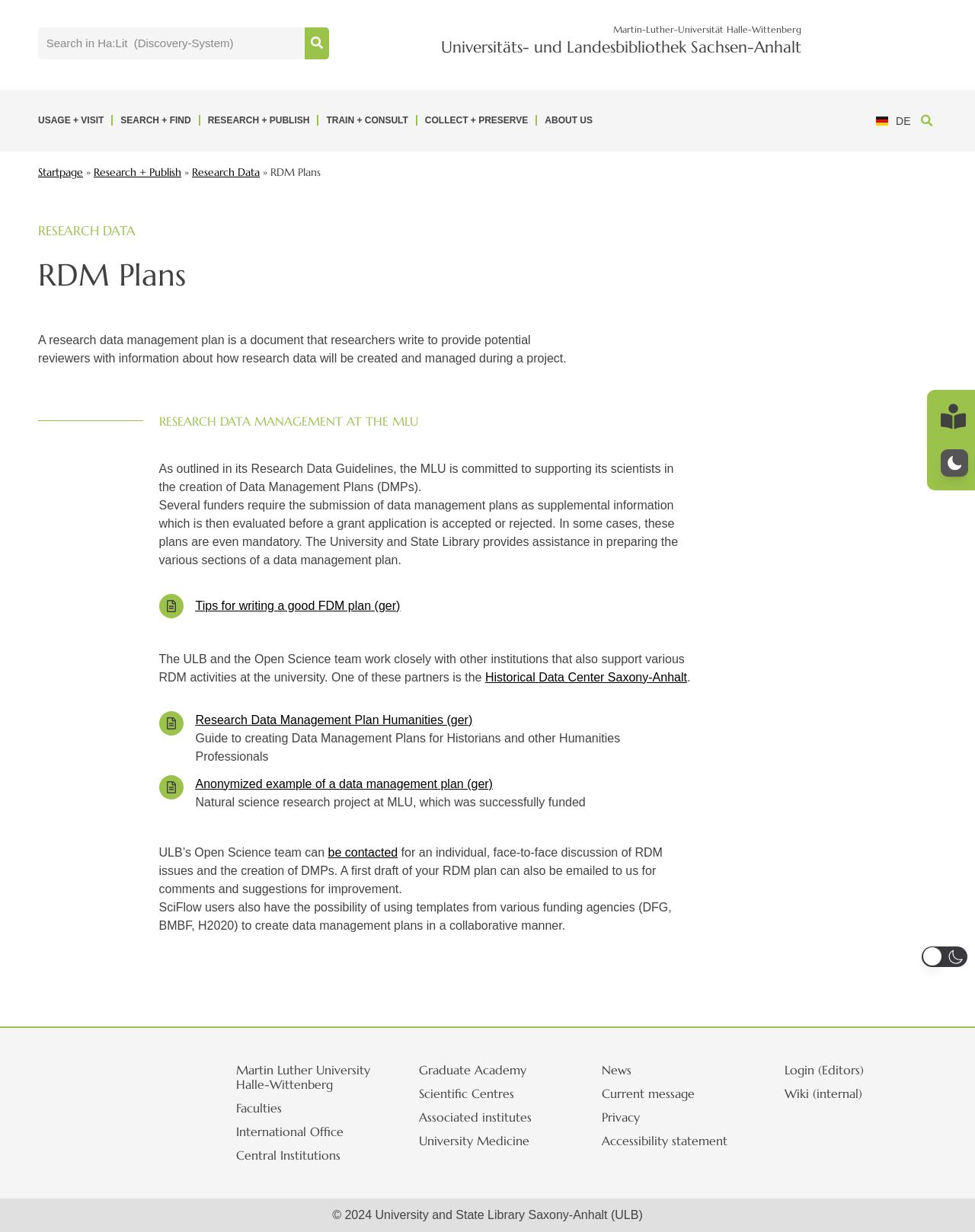Please determine the bounding box coordinates for the element with the description: "Login (Editors)".

[0.789, 0.859, 0.961, 0.878]